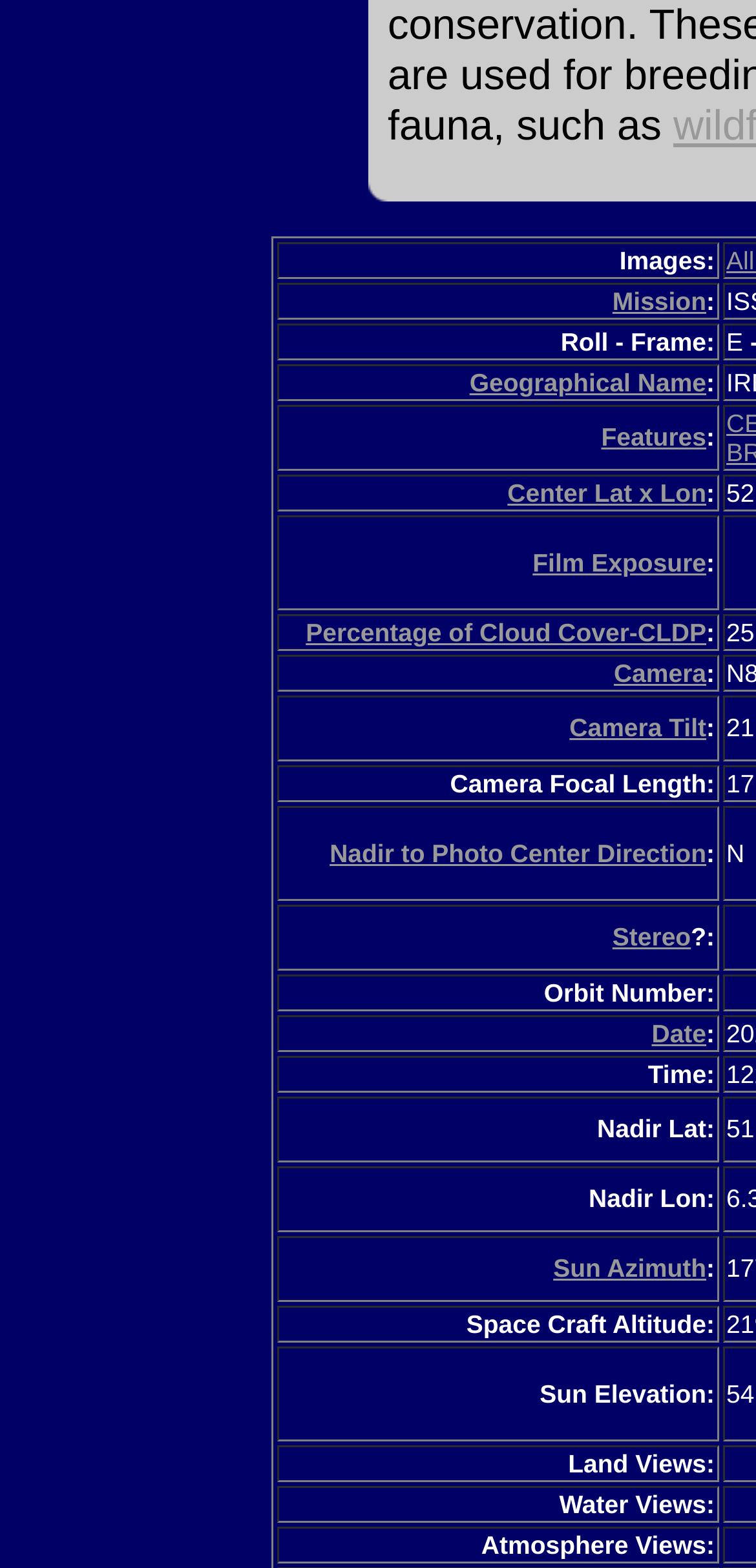Identify the bounding box coordinates of the region that needs to be clicked to carry out this instruction: "Check Film Exposure". Provide these coordinates as four float numbers ranging from 0 to 1, i.e., [left, top, right, bottom].

[0.705, 0.349, 0.934, 0.368]